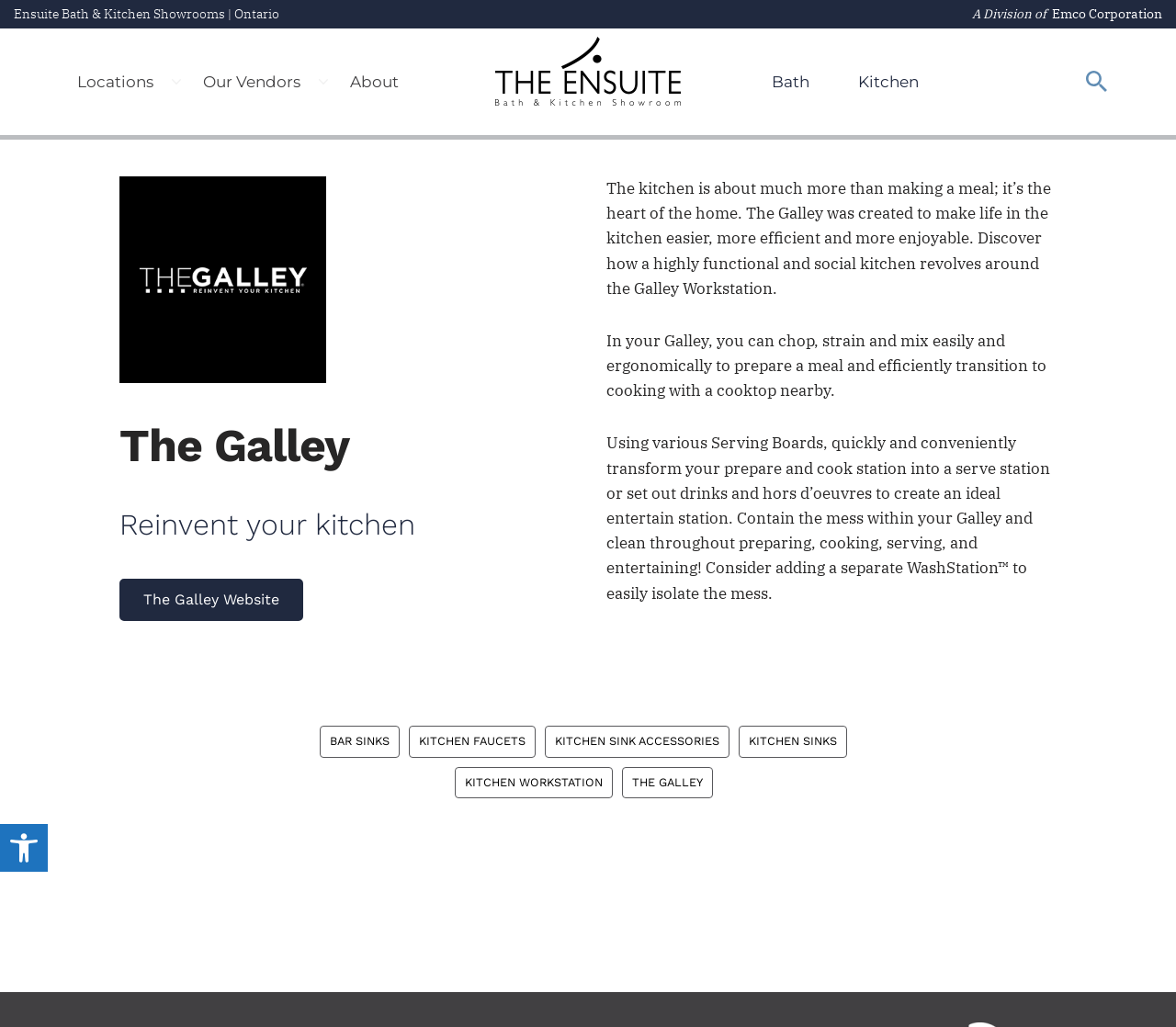Locate the bounding box coordinates of the UI element described by: "Location Map & Directions". Provide the coordinates as four float numbers between 0 and 1, formatted as [left, top, right, bottom].

[0.07, 0.12, 0.249, 0.209]